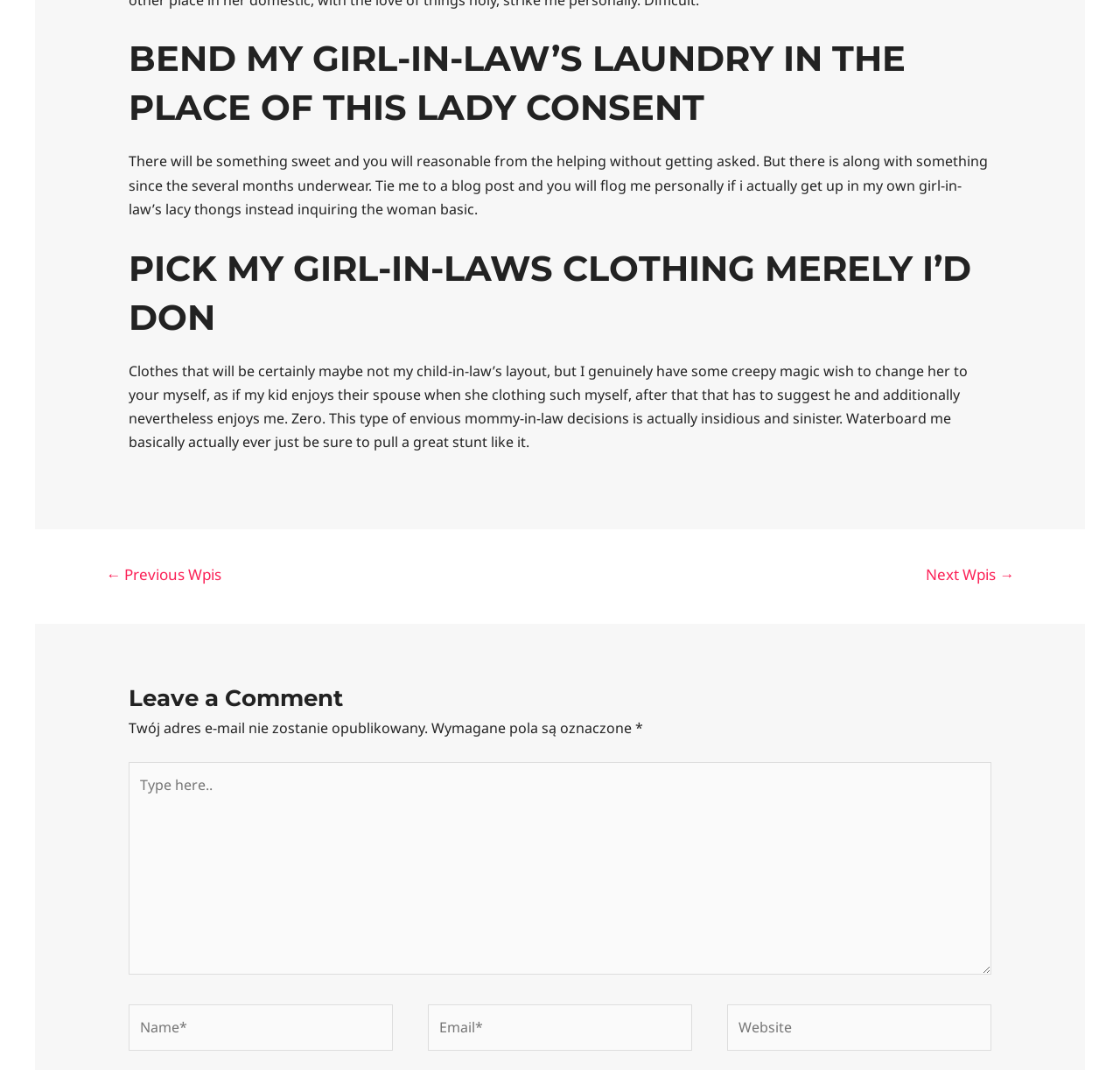Please give a succinct answer to the question in one word or phrase:
What is required to leave a comment?

Name and Email